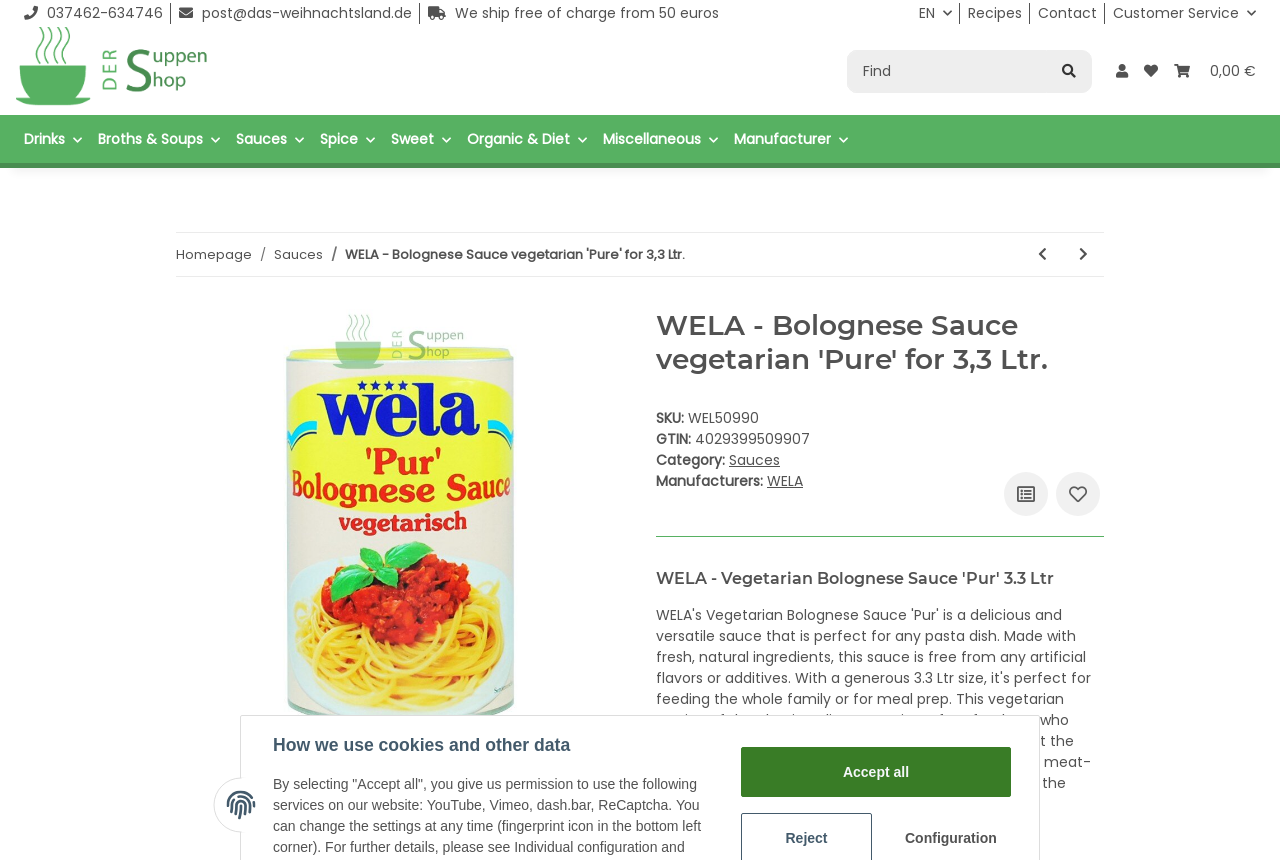Identify the bounding box of the UI component described as: "Broths & Soups".

[0.07, 0.125, 0.178, 0.201]